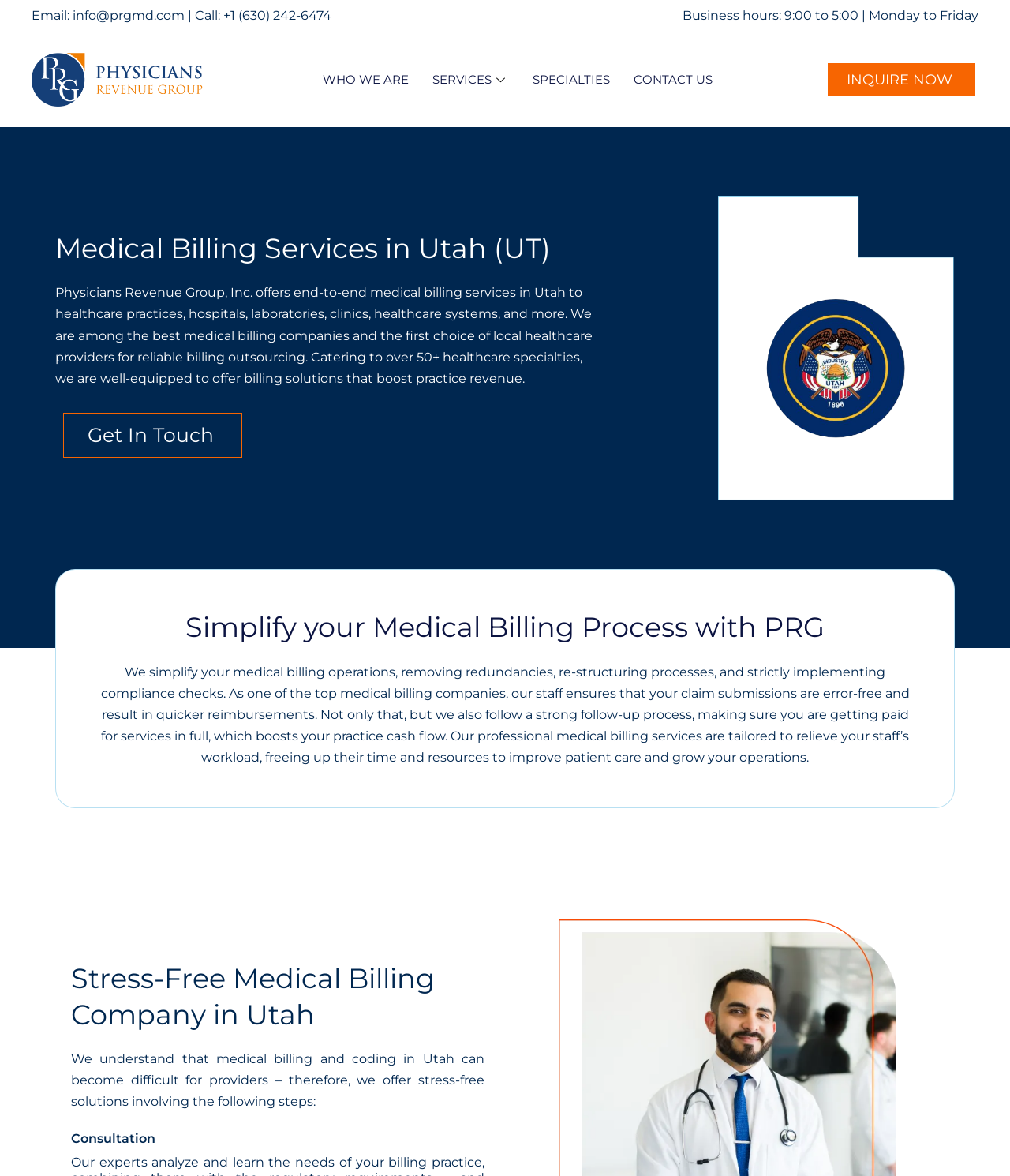Provide a thorough description of the webpage you see.

The webpage is about Physicians Revenue Group Inc., a medical billing services company in Utah. At the top left corner, there is a logo of PRGMD with a transparent background, accompanied by a navigation menu with links to "WHO WE ARE", "SERVICES", "SPECIALTIES", and "CONTACT US". Below the navigation menu, there is a heading that reads "Medical Billing Services in Utah (UT)".

To the right of the logo, there is a section with contact information, including an email address, phone number, and business hours. Below this section, there is a prominent call-to-action button that says "INQUIRE NOW".

The main content of the webpage is divided into three sections. The first section describes the medical billing services offered by Physicians Revenue Group Inc., including end-to-end billing solutions for healthcare practices, hospitals, and laboratories. The second section explains how the company simplifies the medical billing process, removing redundancies and ensuring error-free claim submissions. The third section highlights the benefits of outsourcing medical billing to Physicians Revenue Group Inc., including stress-free solutions and improved cash flow.

Throughout the webpage, there are several headings and subheadings that break up the content and provide a clear structure. The text is descriptive and informative, providing details about the company's services and benefits. There are no images on the page apart from the PRGMD logo.